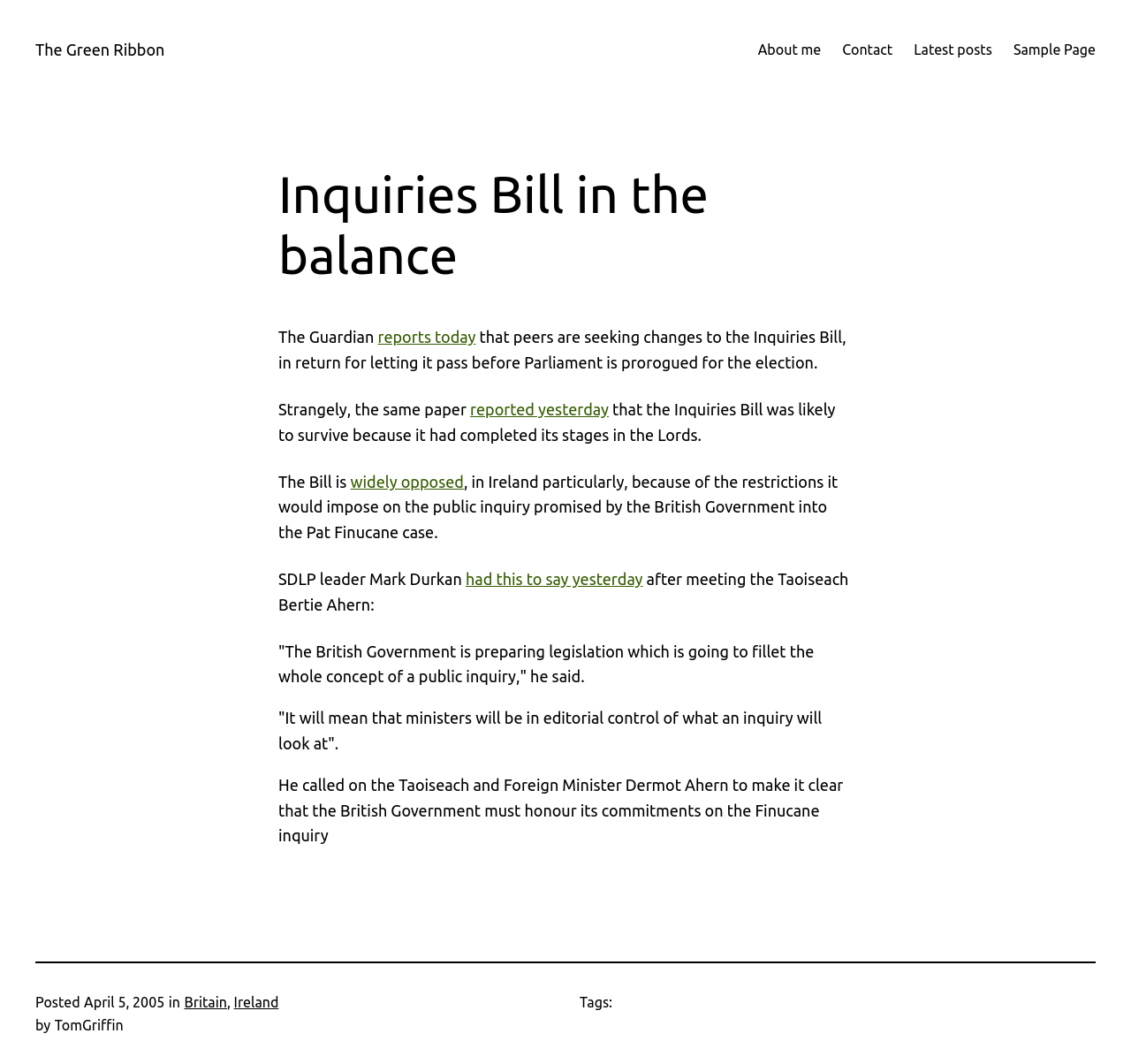Please identify the bounding box coordinates of the element I should click to complete this instruction: 'Check 'reports today''. The coordinates should be given as four float numbers between 0 and 1, like this: [left, top, right, bottom].

[0.334, 0.309, 0.421, 0.325]